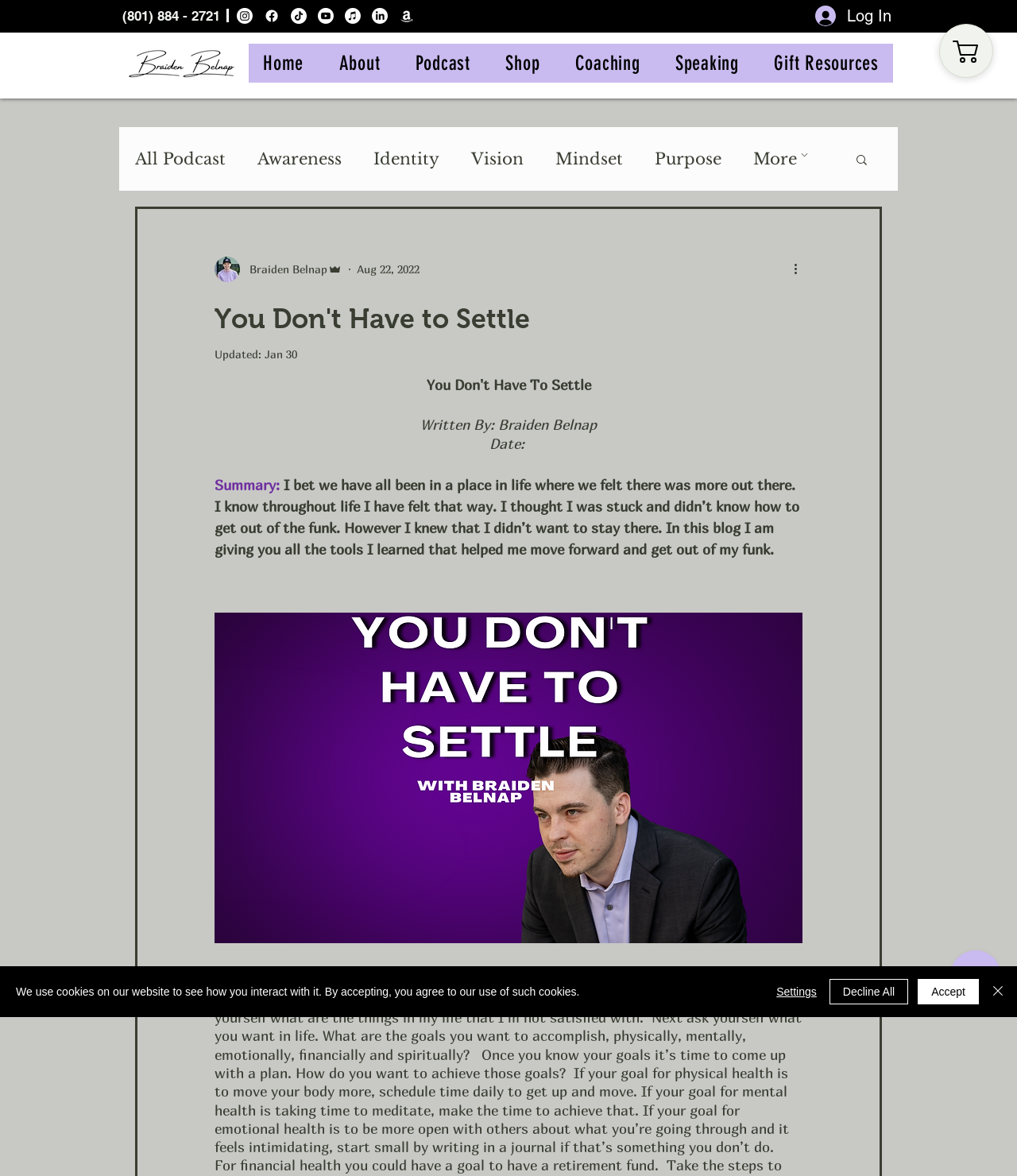Locate the bounding box coordinates of the segment that needs to be clicked to meet this instruction: "Click the Log In button".

[0.791, 0.0, 0.878, 0.027]